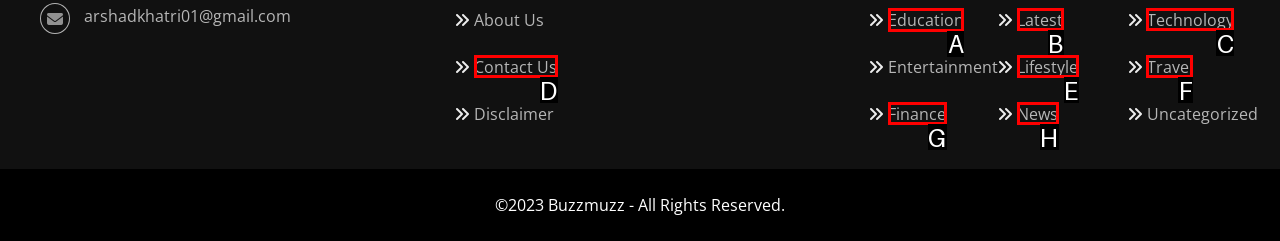Look at the highlighted elements in the screenshot and tell me which letter corresponds to the task: view education.

A